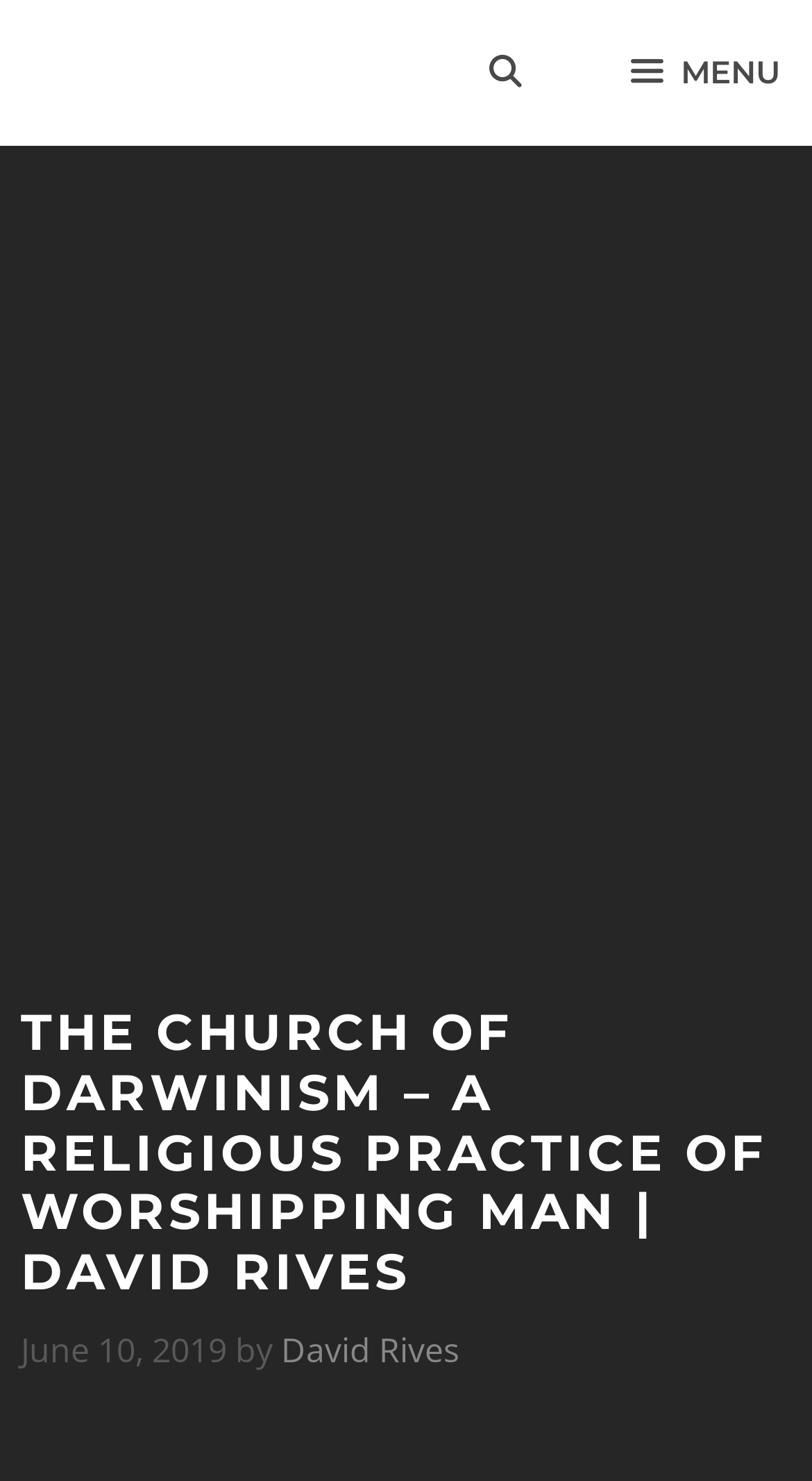Who is the author of the article?
Answer with a single word or phrase, using the screenshot for reference.

David Rives